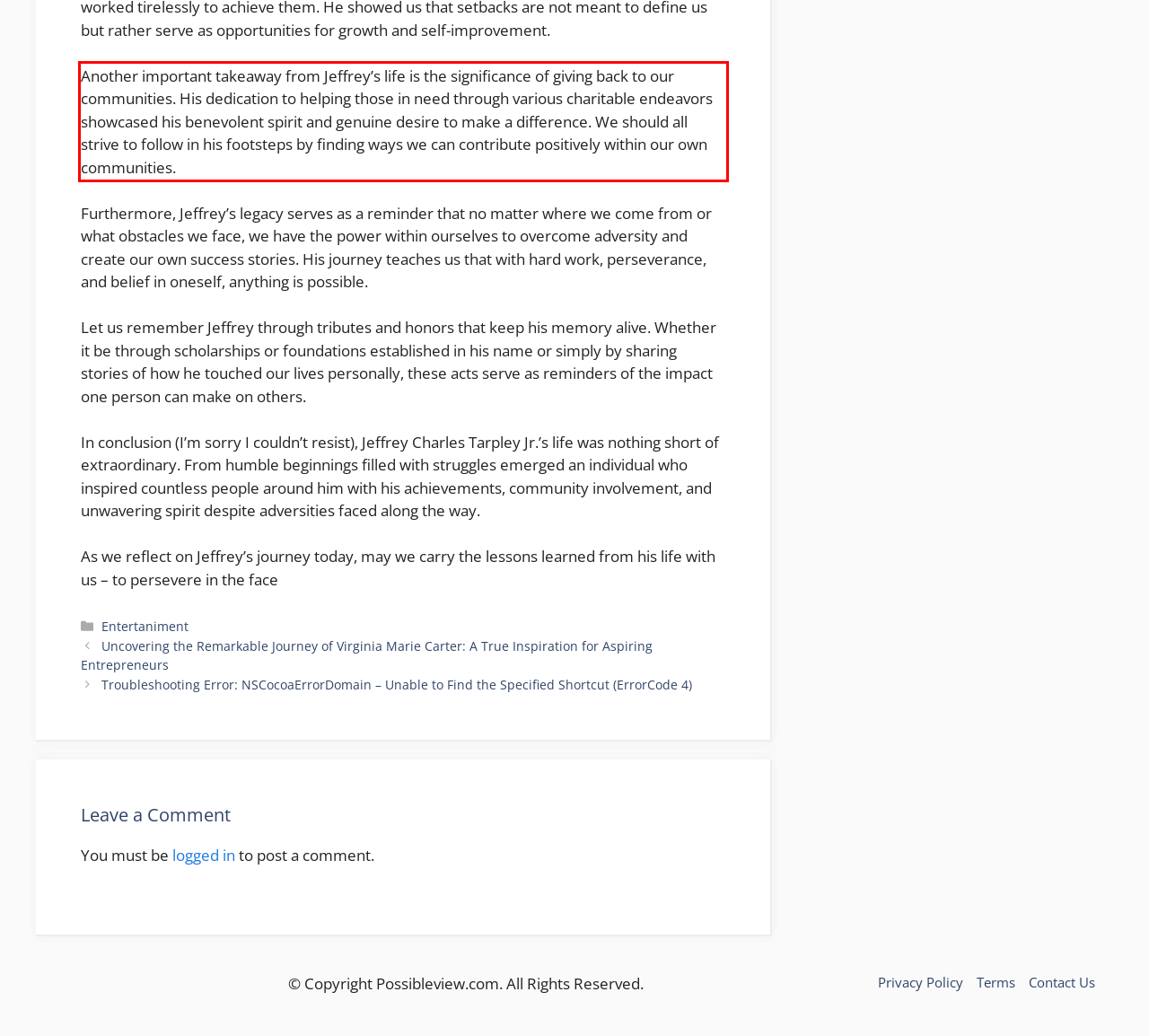You have a screenshot of a webpage with a red bounding box. Use OCR to generate the text contained within this red rectangle.

Another important takeaway from Jeffrey’s life is the significance of giving back to our communities. His dedication to helping those in need through various charitable endeavors showcased his benevolent spirit and genuine desire to make a difference. We should all strive to follow in his footsteps by finding ways we can contribute positively within our own communities.